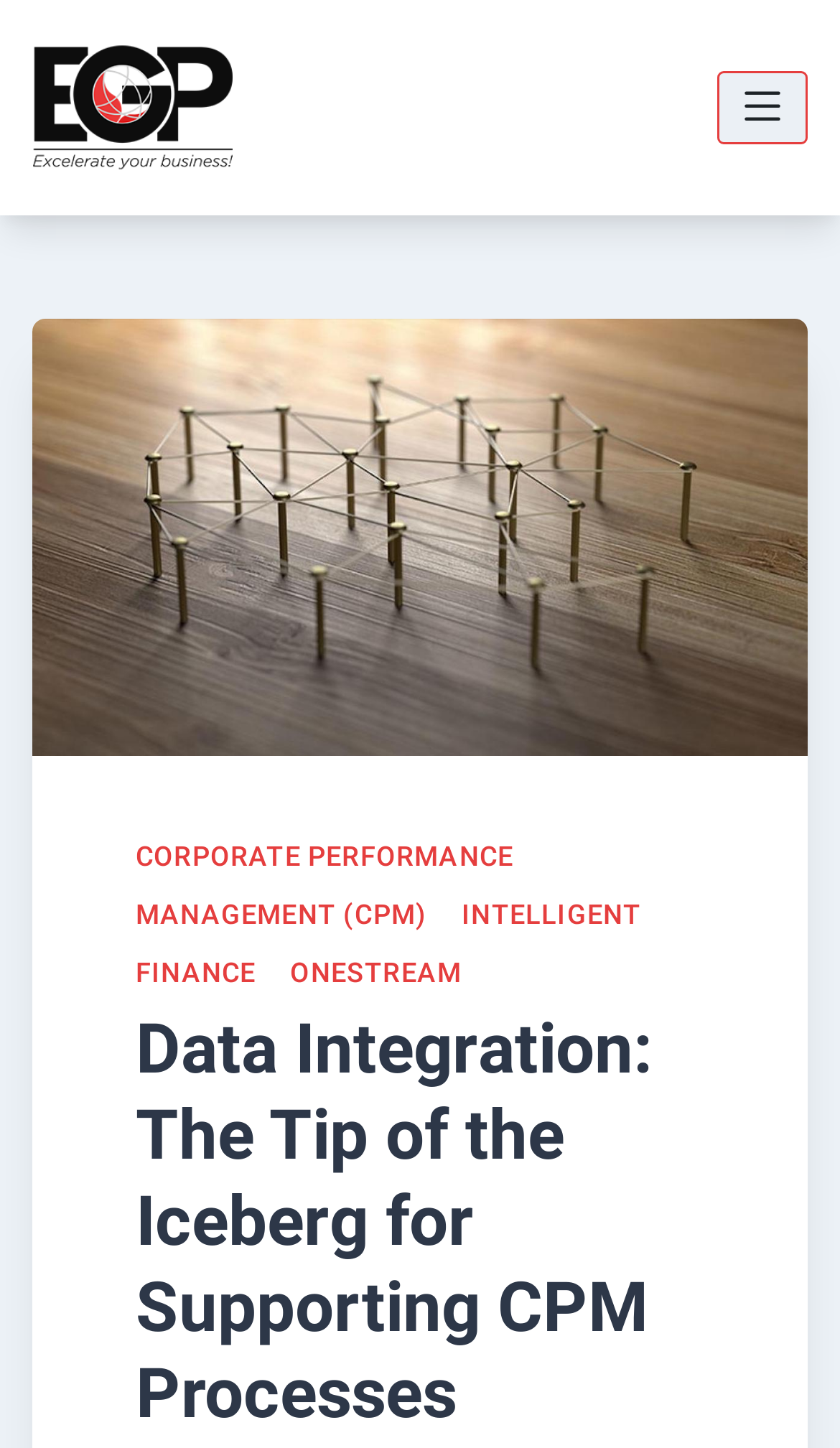How many links are there in the primary menu?
Answer the question with a single word or phrase derived from the image.

3